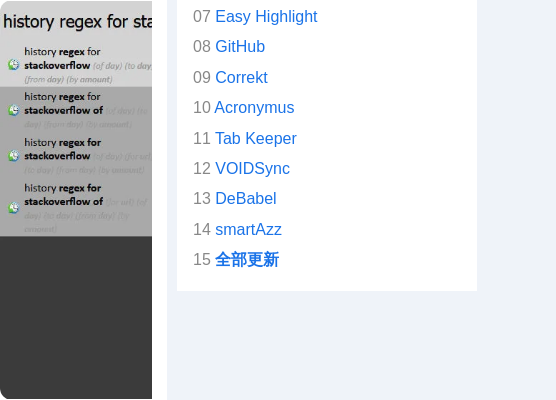Describe every detail you can see in the image.

The image showcases a user interface detailing a list of browser add-ons or extensions, each accompanied by a brief description. The left side prominently features a placeholder or context for "history regex for stackoverflow," indicating that the extensions may relate to managing or accessing historical data from Stack Overflow. 

On the right side, the numbered list presents various extensions, including "Easy Highlight," "GitHub," "Correkt," "Acronymus," "Tab Keeper," "VOIDSYNC," "DeBabel," and "smartAzz," along with a collective option for 全部更新 (which translates to "Update All"). Each entry may represent a specific functionality aimed at enhancing user experience in web browsing, such as improving highlights, managing tabs, or facilitating easier access to coding-related resources.

This interface likely serves as a management tool for users to review, select, or update the extensions they wish to use, enhancing productivity and workflow efficiency while engaging with online content.